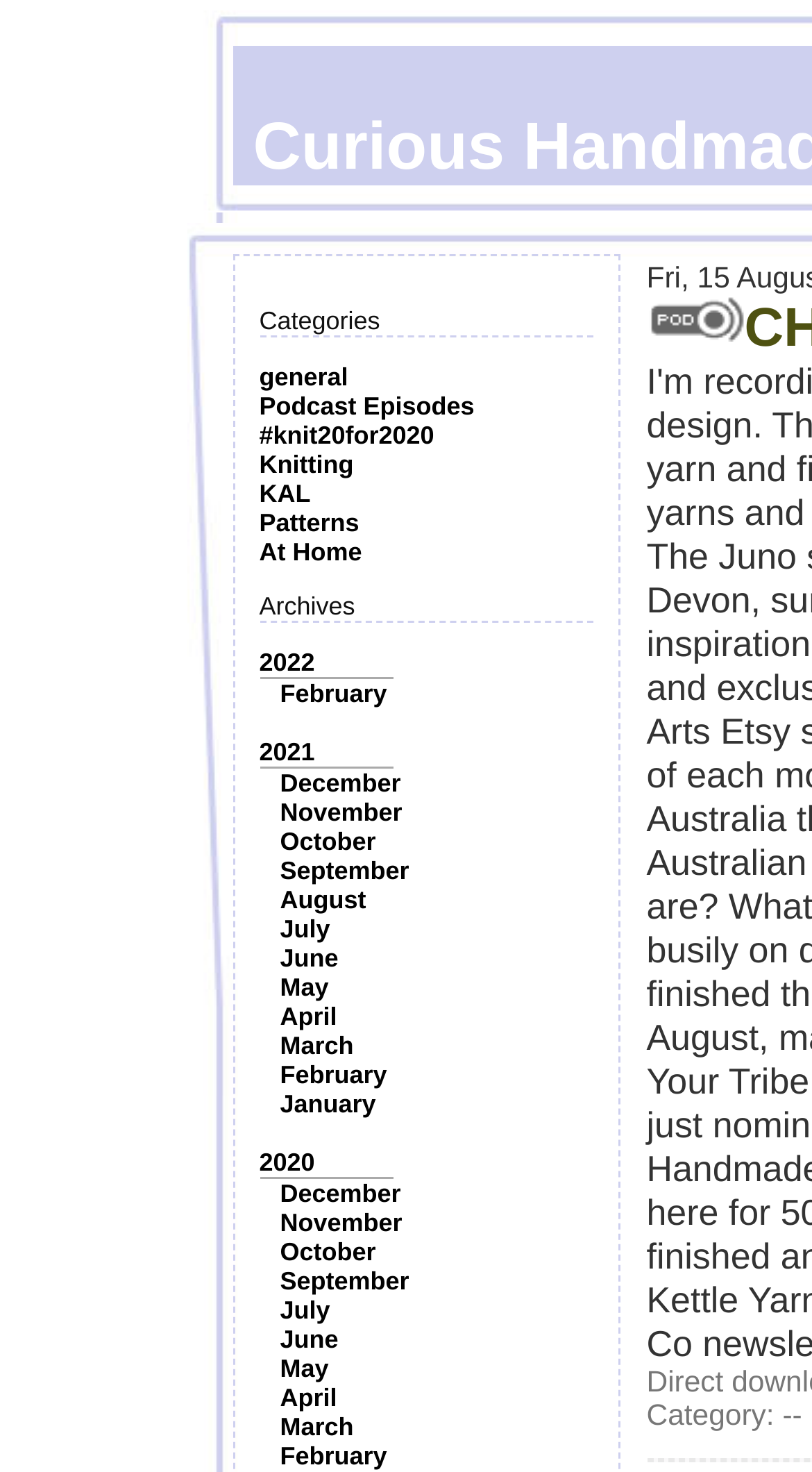Please give a short response to the question using one word or a phrase:
How many months are available in the 2020 archive?

12 months